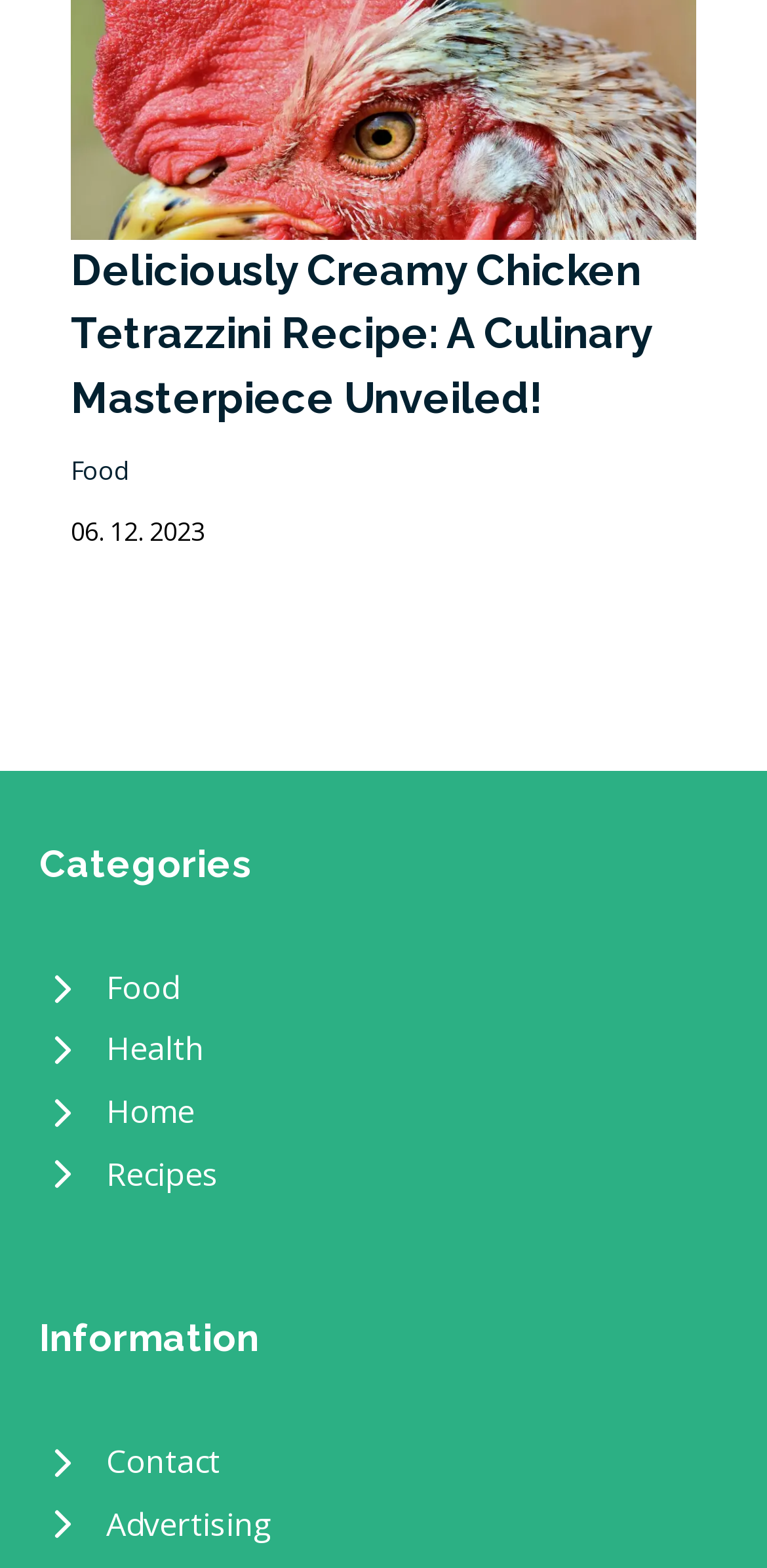Determine the bounding box coordinates of the area to click in order to meet this instruction: "click on Chicken Tetrazzini".

[0.092, 0.082, 0.908, 0.109]